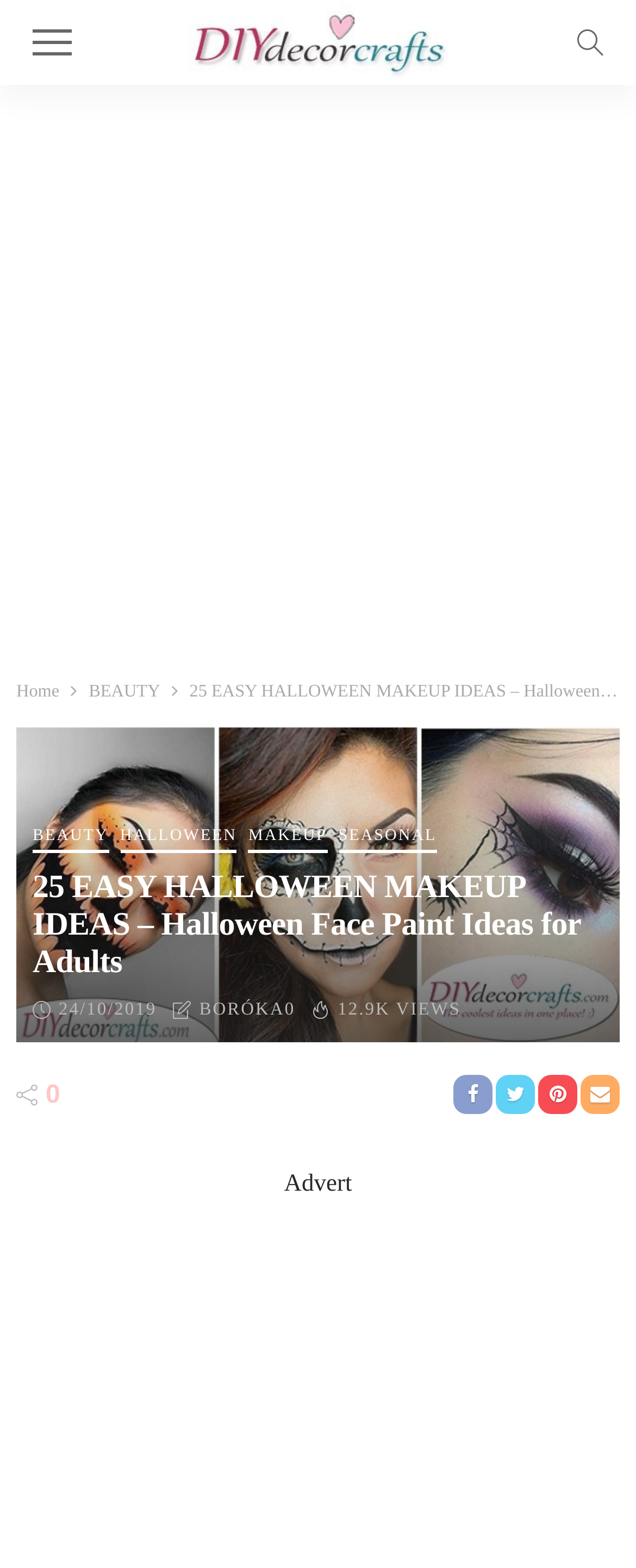Kindly determine the bounding box coordinates for the area that needs to be clicked to execute this instruction: "Contact the website".

None